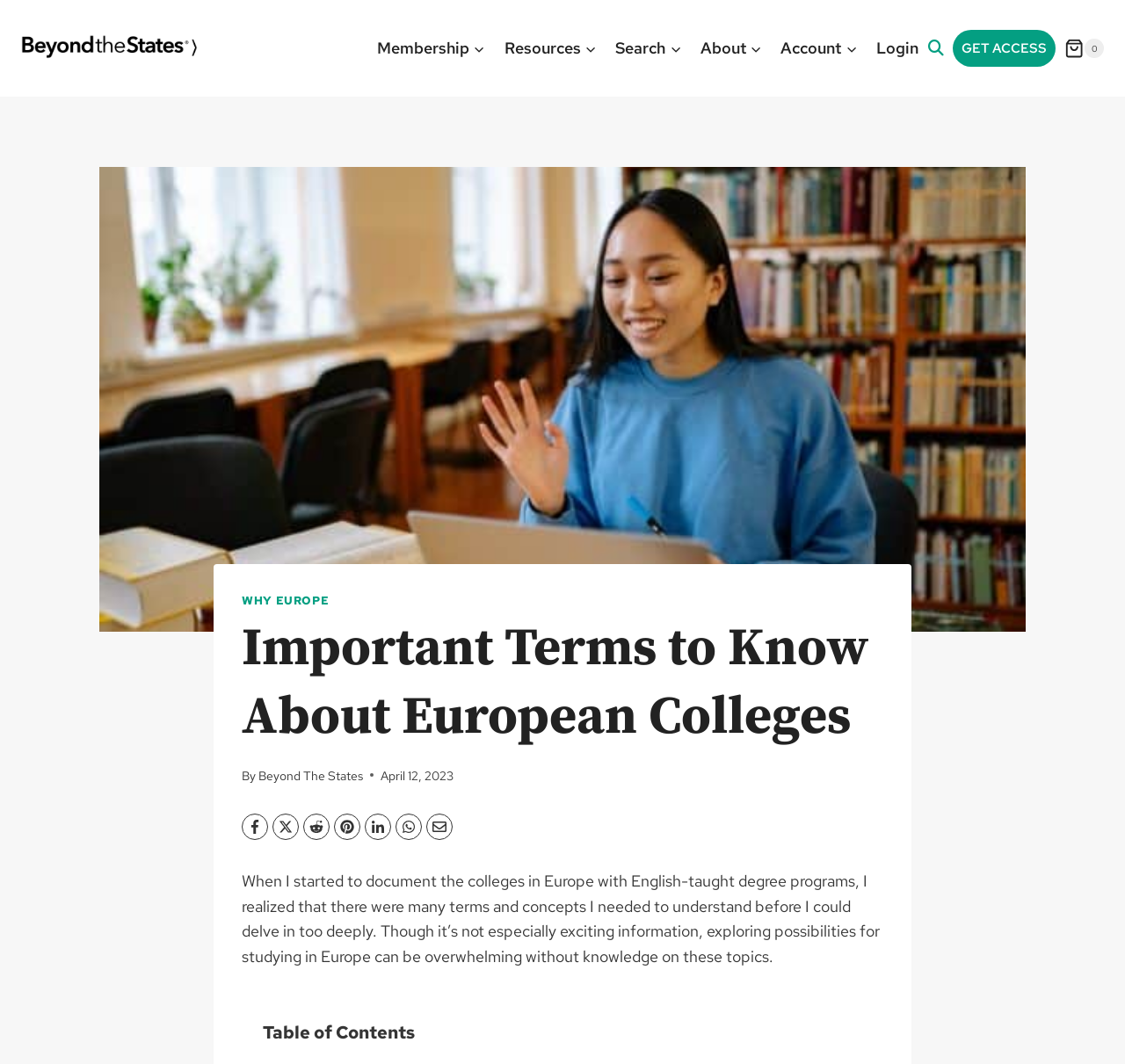Answer this question using a single word or a brief phrase:
What is the name of the website?

Beyond The States